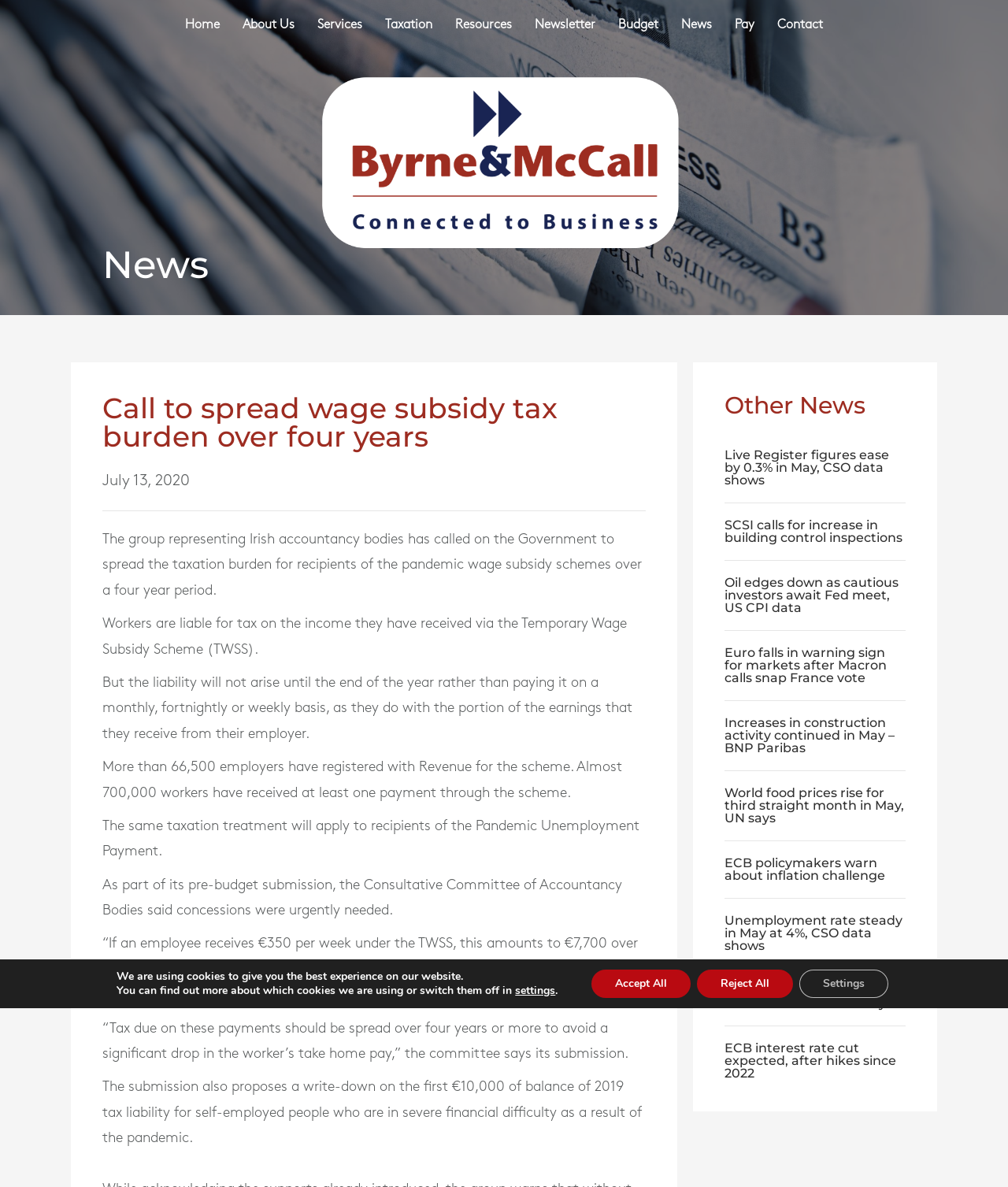Please identify the bounding box coordinates of the clickable element to fulfill the following instruction: "Click the 'News' link". The coordinates should be four float numbers between 0 and 1, i.e., [left, top, right, bottom].

[0.665, 0.007, 0.717, 0.036]